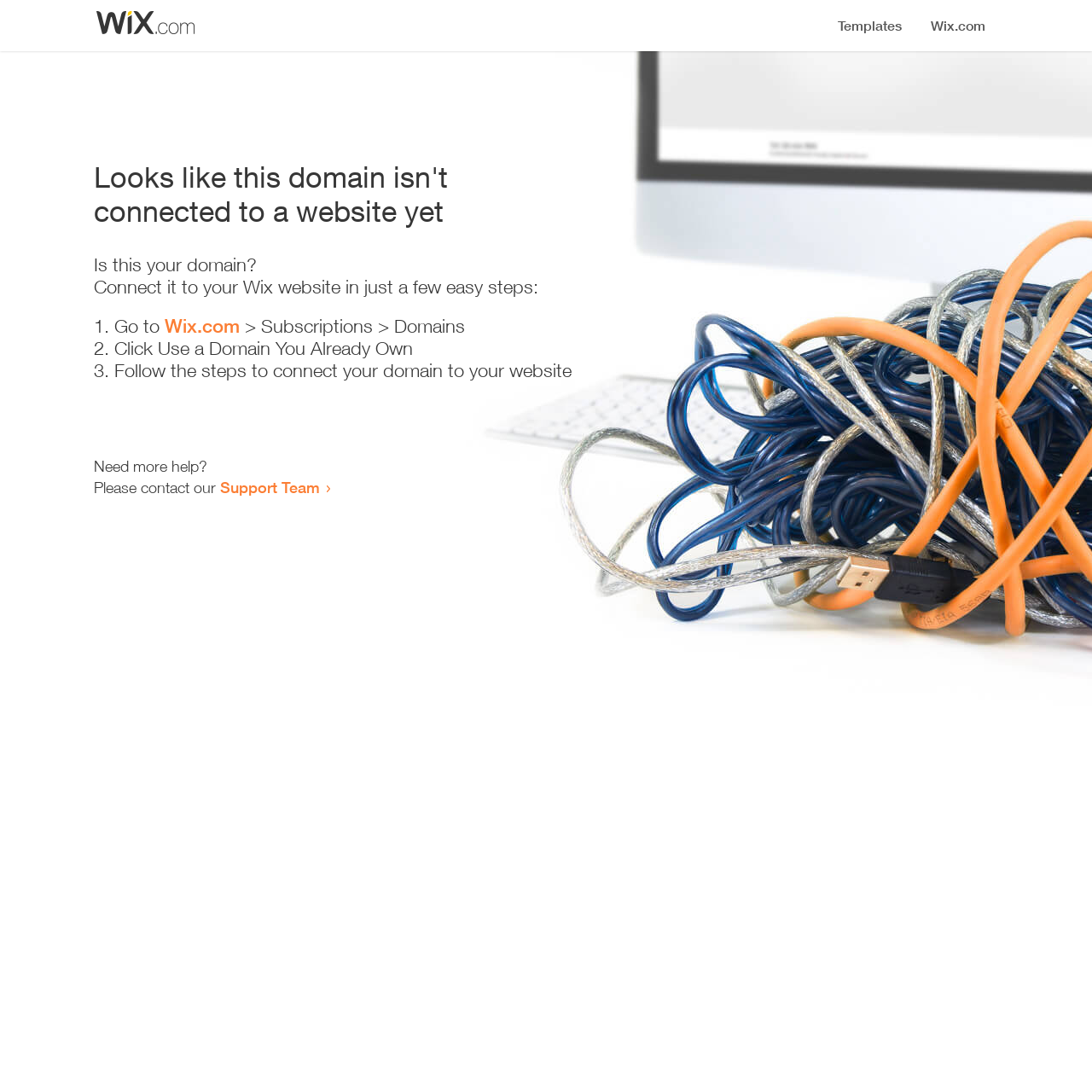Find the bounding box coordinates for the UI element whose description is: "Support Team". The coordinates should be four float numbers between 0 and 1, in the format [left, top, right, bottom].

[0.202, 0.438, 0.293, 0.455]